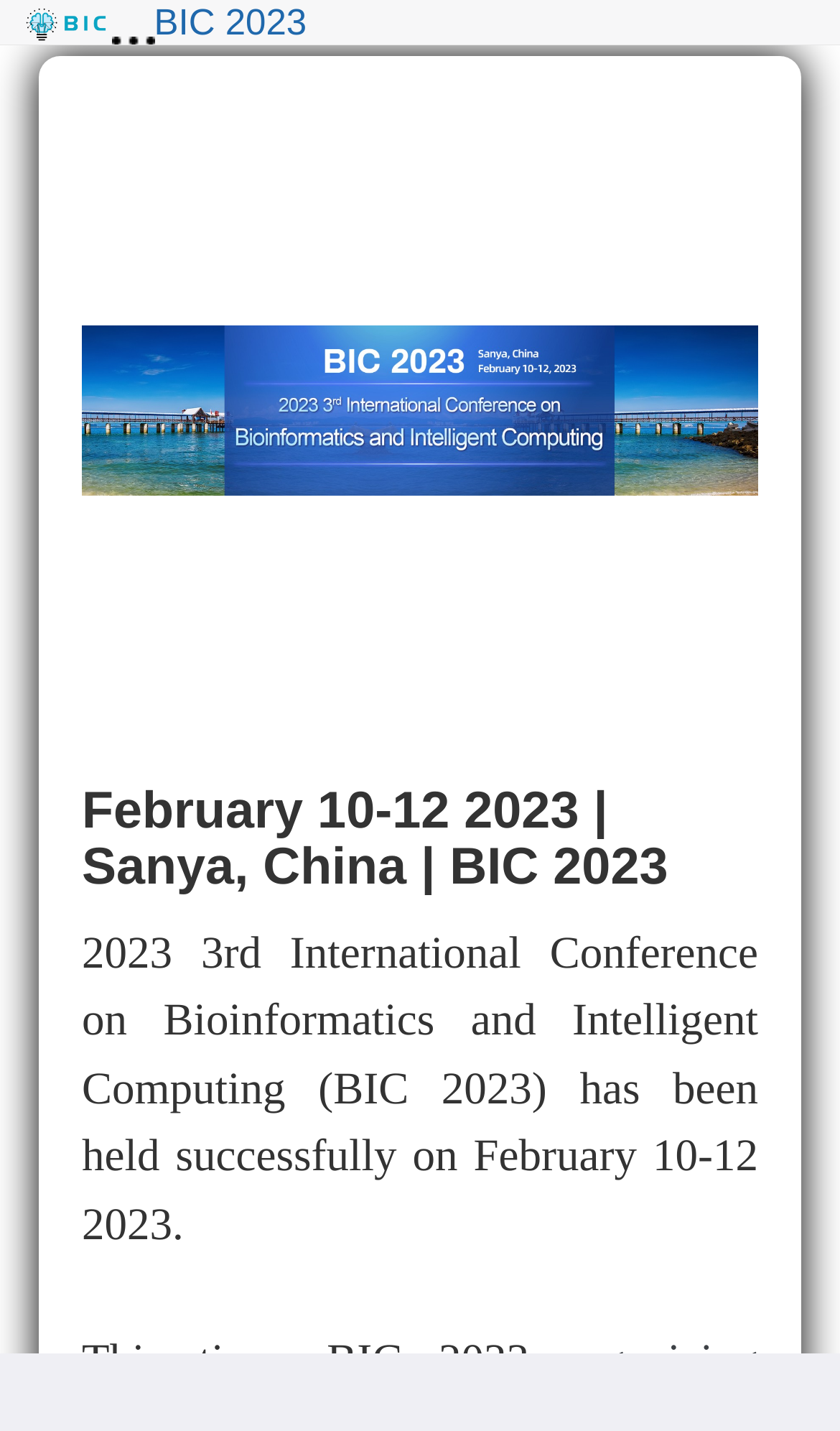Provide a thorough description of the webpage's content and layout.

The webpage appears to be a conference website, specifically for the 2024 4th International Conference on Bioinformatics and Intelligent Computing. 

At the top left corner, there are two small images, one next to the other. 

To the right of these images, the title "BIC 2023" is displayed prominently. 

Below the title, a large banner image occupies most of the width, stretching from the left to the right side of the page. 

Above the banner image, a heading announces the dates and location of the conference: "February 10-12 2023 | Sanya, China | BIC 2023". 

Below the heading, a paragraph of text describes the success of the 2023 conference, which took place on February 10-12, 2023. 

Further down, another paragraph starts with the sentence "This time, BIC 2023".